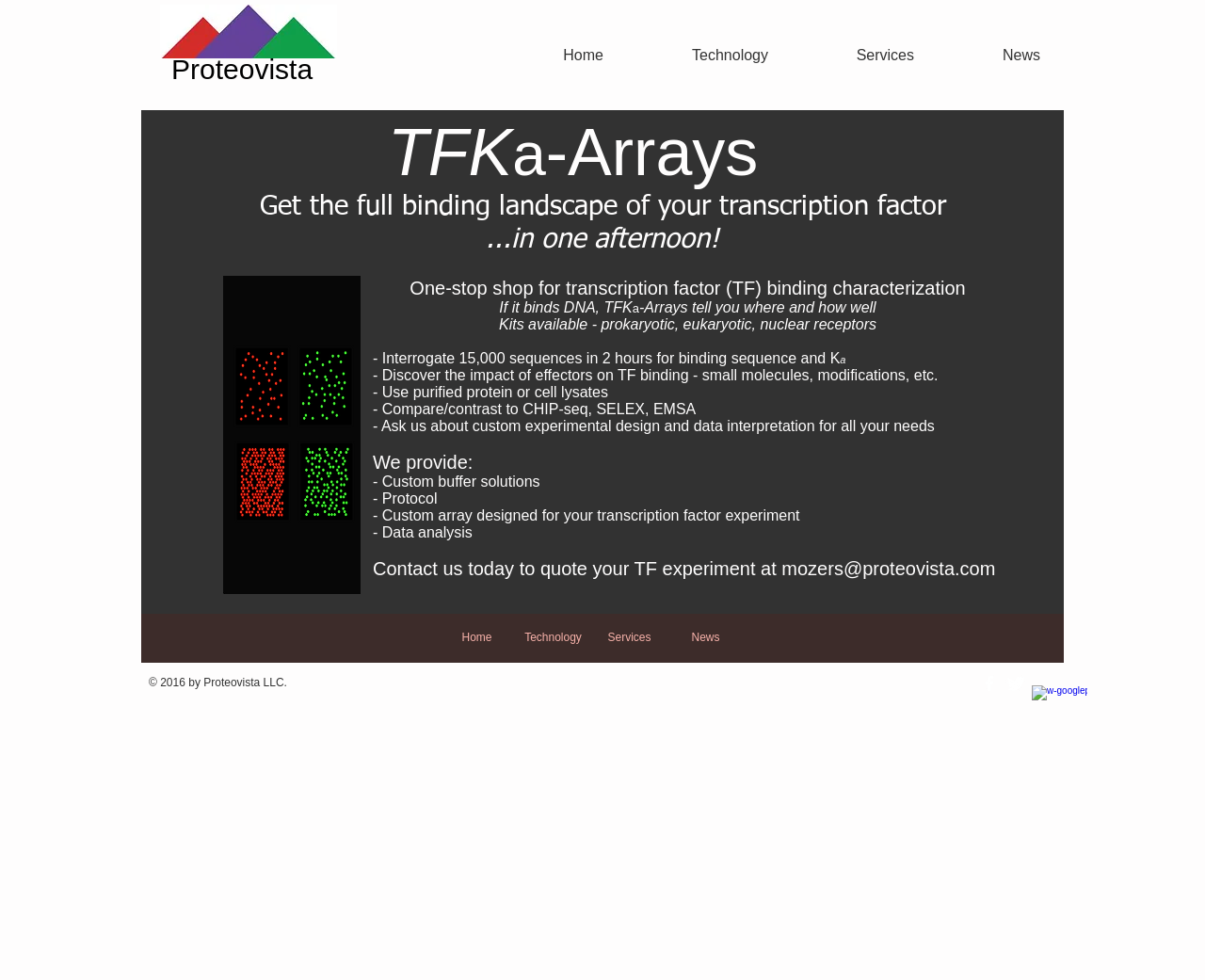Pinpoint the bounding box coordinates of the area that must be clicked to complete this instruction: "Contact us via email".

[0.649, 0.57, 0.826, 0.591]